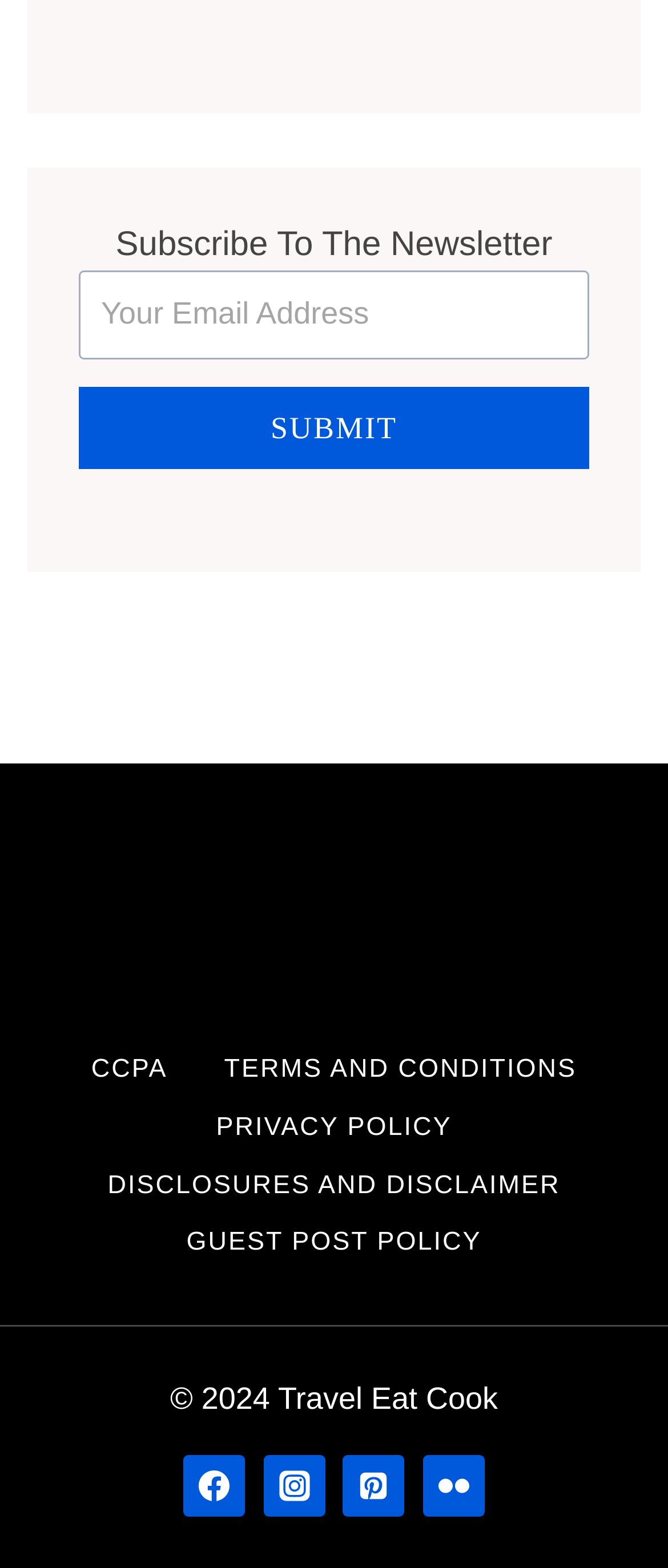Identify the coordinates of the bounding box for the element that must be clicked to accomplish the instruction: "Enter your email address".

[0.118, 0.172, 0.882, 0.229]